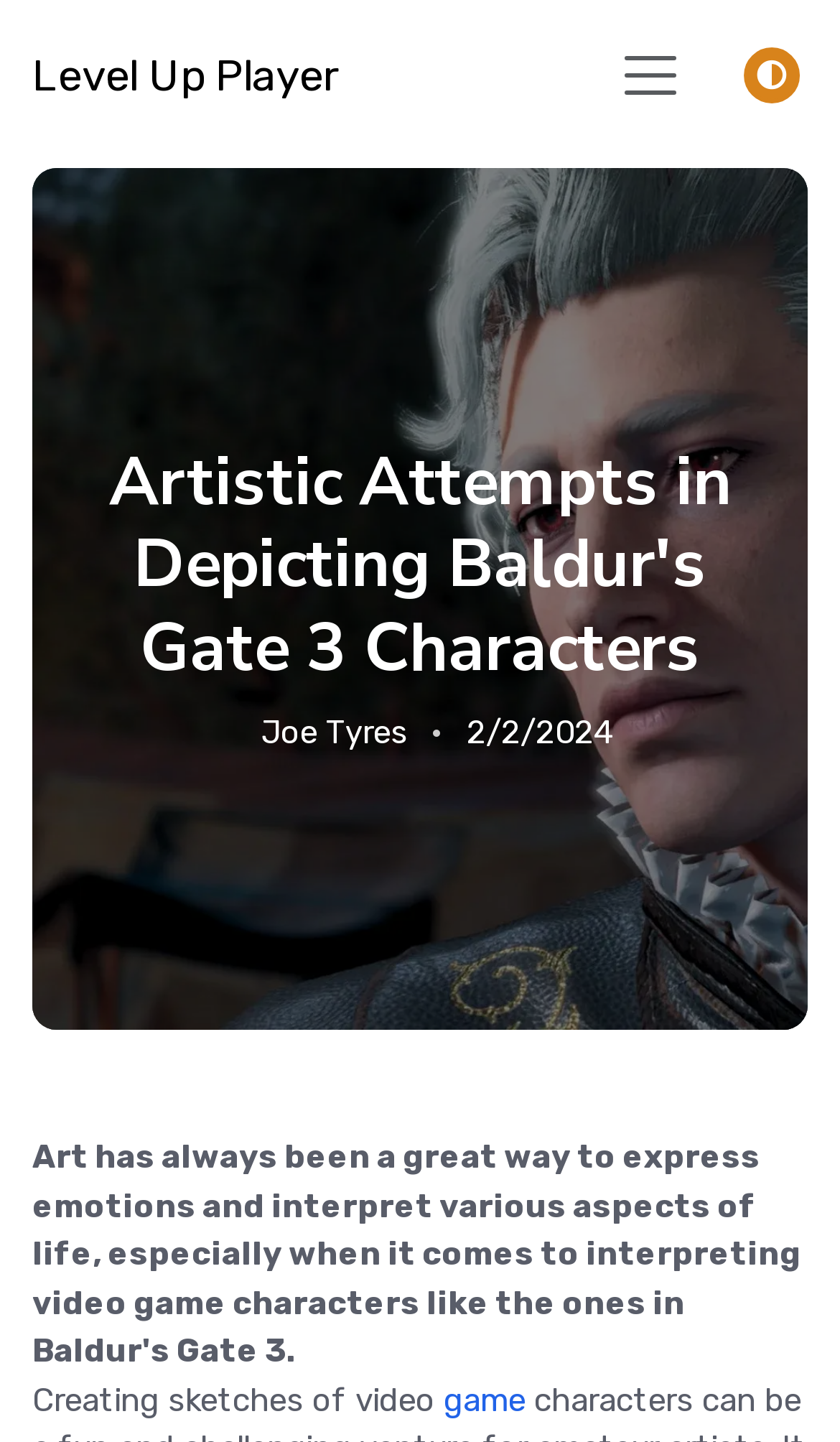Given the element description Joe Tyres, identify the bounding box coordinates for the UI element on the webpage screenshot. The format should be (top-left x, top-left y, bottom-right x, bottom-right y), with values between 0 and 1.

[0.311, 0.494, 0.485, 0.521]